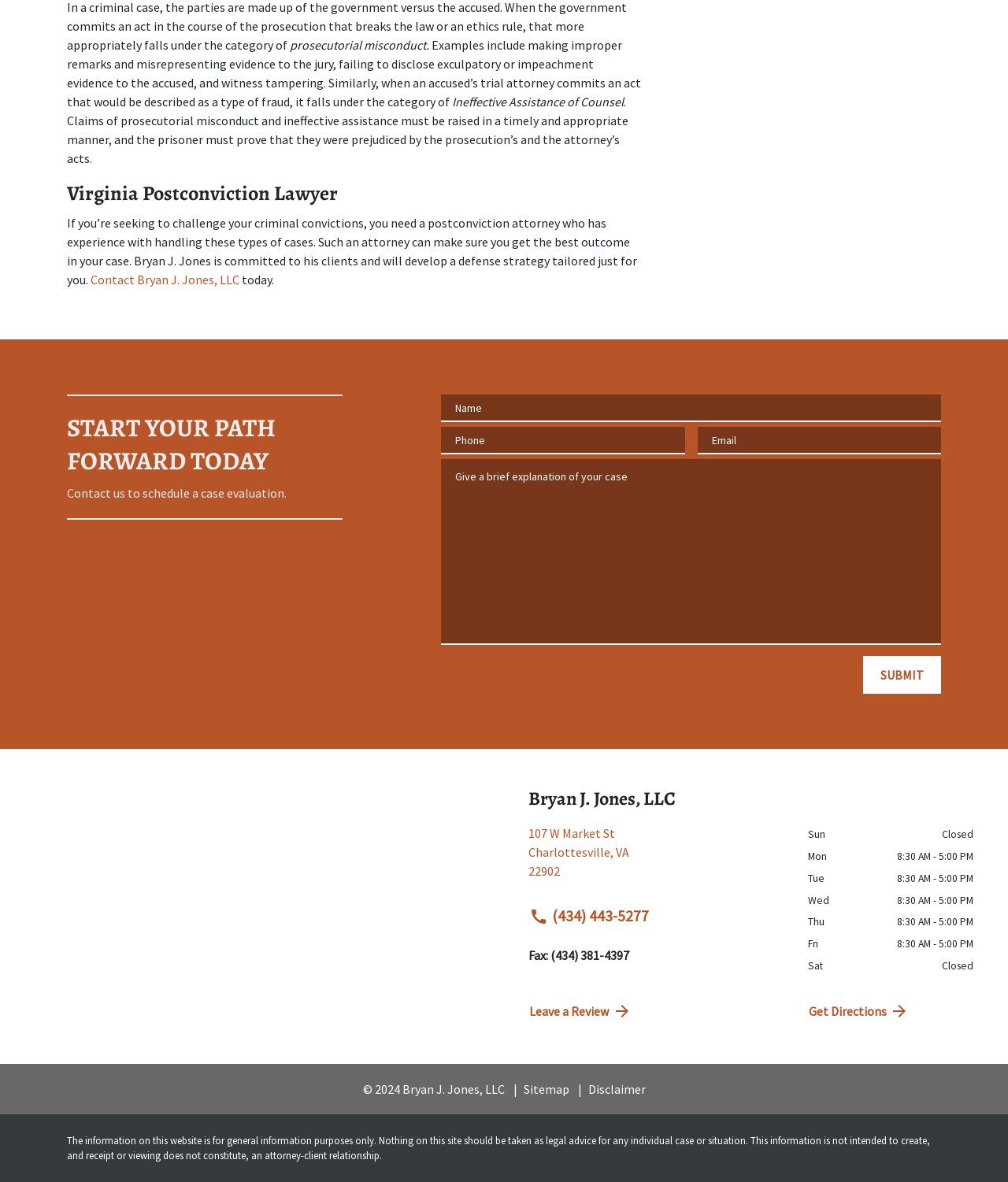Identify the bounding box of the UI component described as: "Leave a Review".

[0.524, 0.843, 0.778, 0.868]